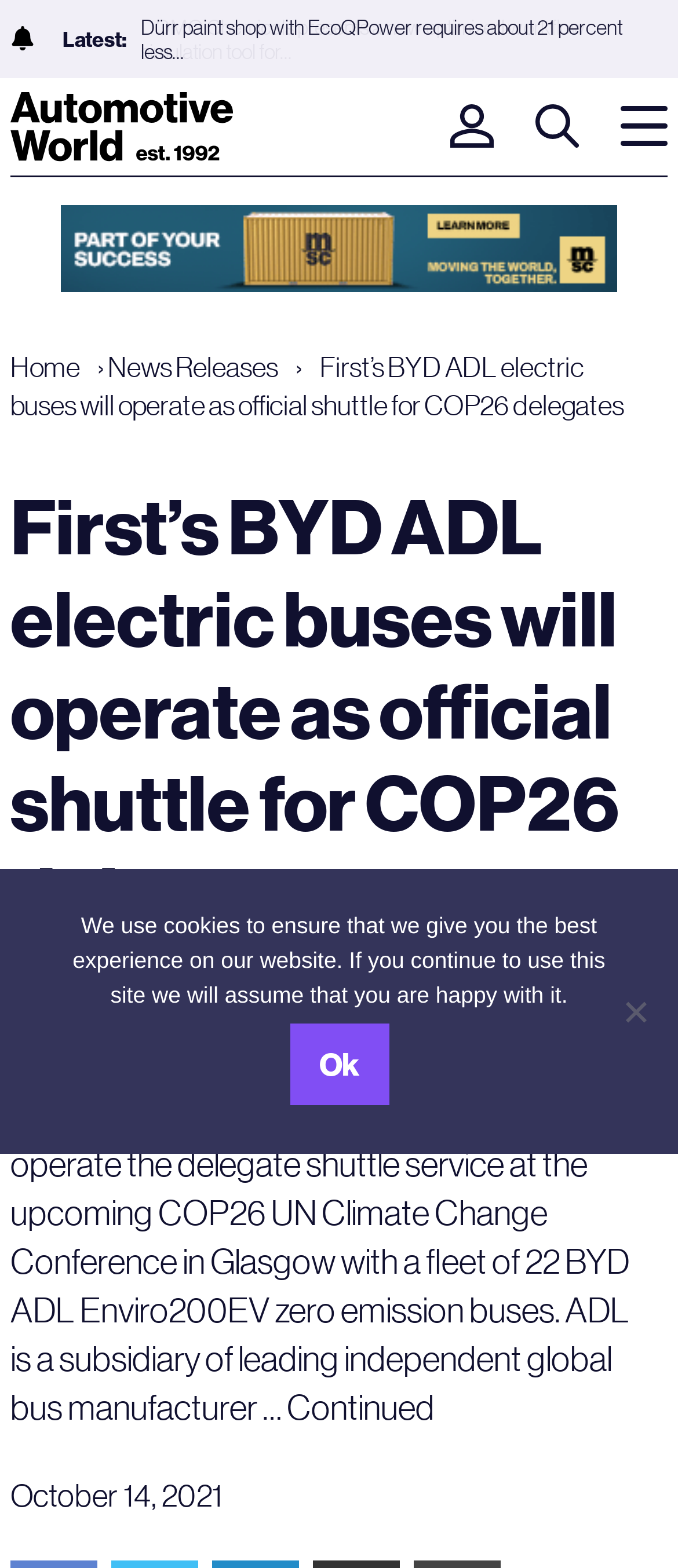What is the title or heading displayed on the webpage?

First’s BYD ADL electric buses will operate as official shuttle for COP26 delegates